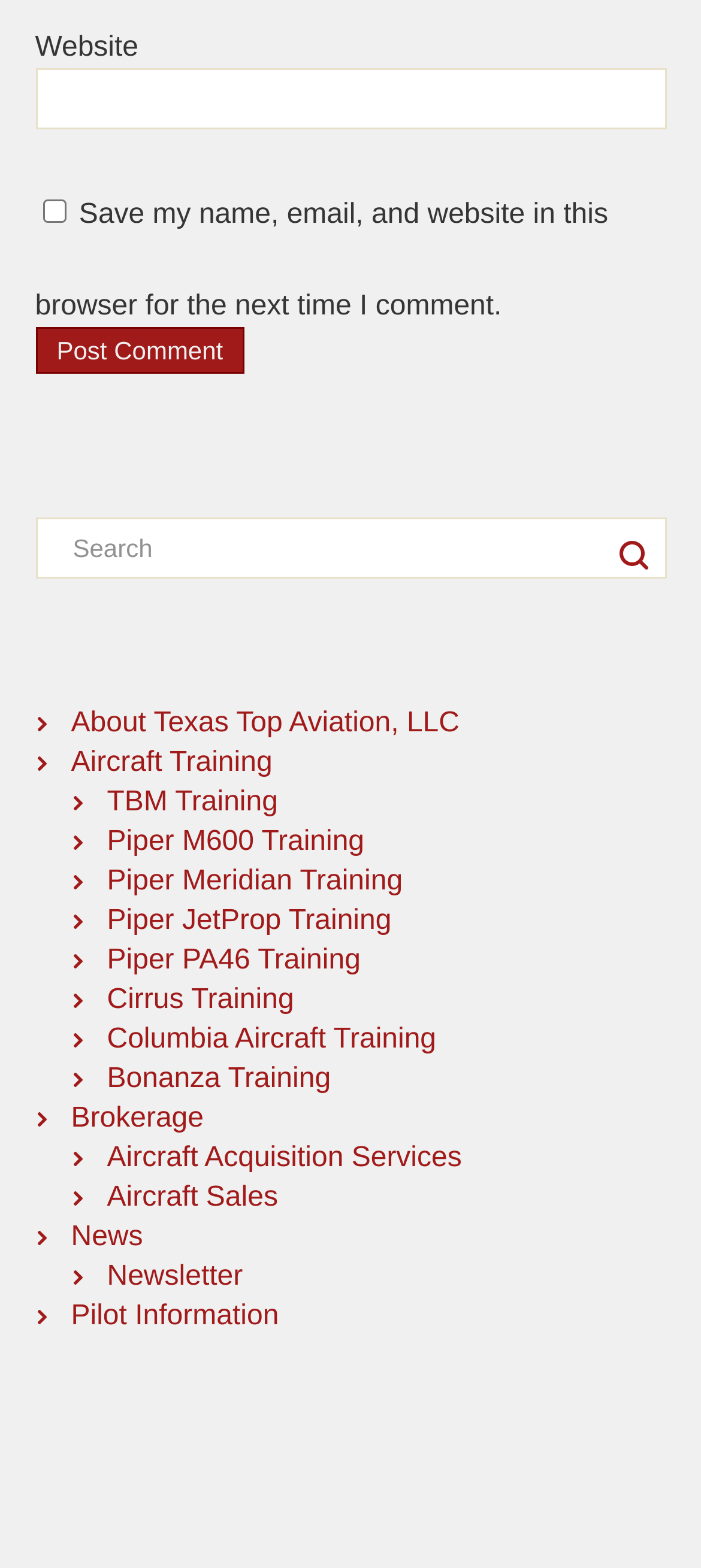Are there any news or updates?
Using the image, provide a concise answer in one word or a short phrase.

Yes